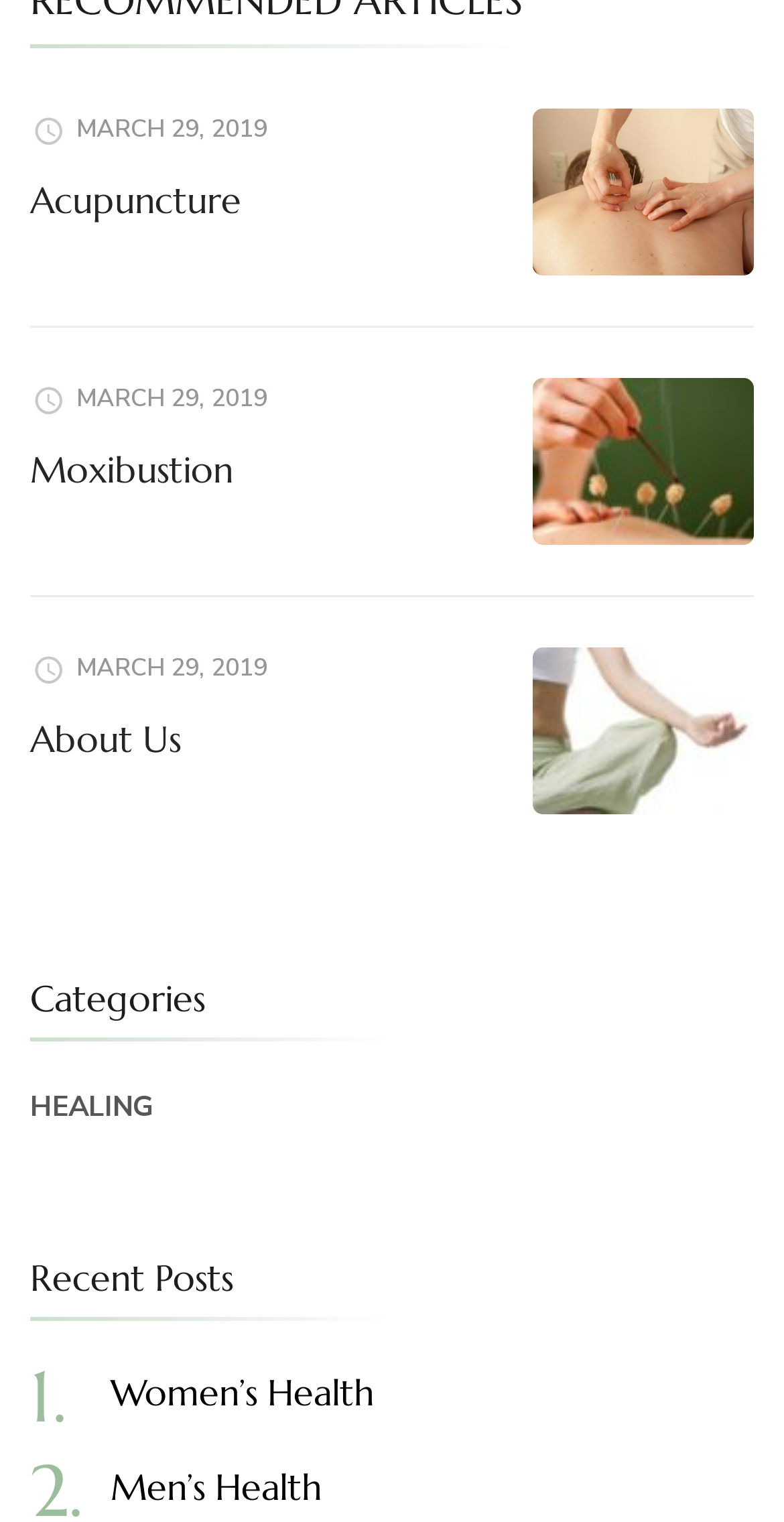Specify the bounding box coordinates for the region that must be clicked to perform the given instruction: "go to HEALING".

[0.038, 0.715, 0.197, 0.74]